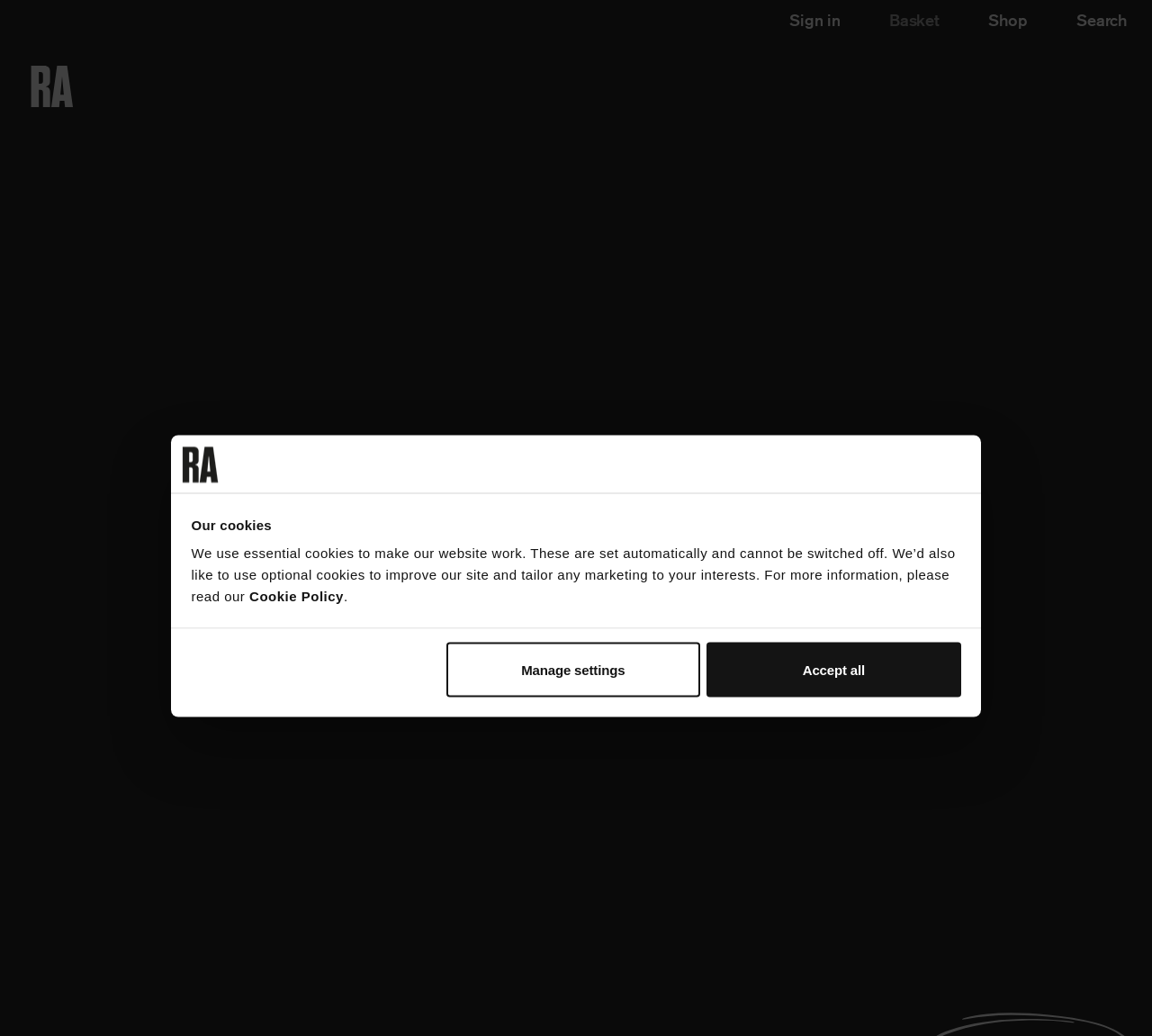Locate the bounding box coordinates of the area to click to fulfill this instruction: "Click the 'Search' button". The bounding box should be presented as four float numbers between 0 and 1, in the order [left, top, right, bottom].

[0.934, 0.008, 0.979, 0.031]